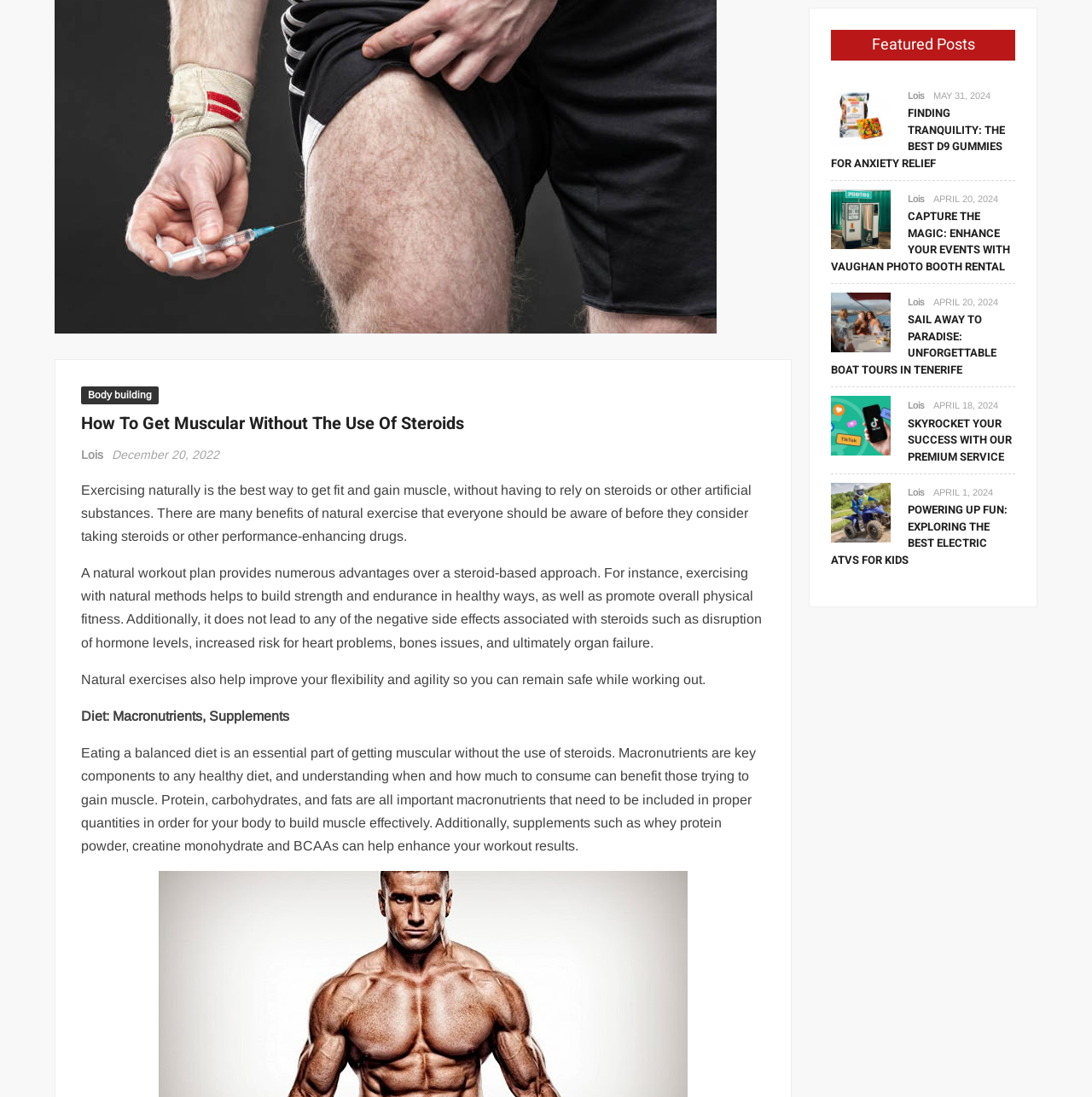Predict the bounding box coordinates of the UI element that matches this description: "Body building". The coordinates should be in the format [left, top, right, bottom] with each value between 0 and 1.

[0.074, 0.353, 0.145, 0.368]